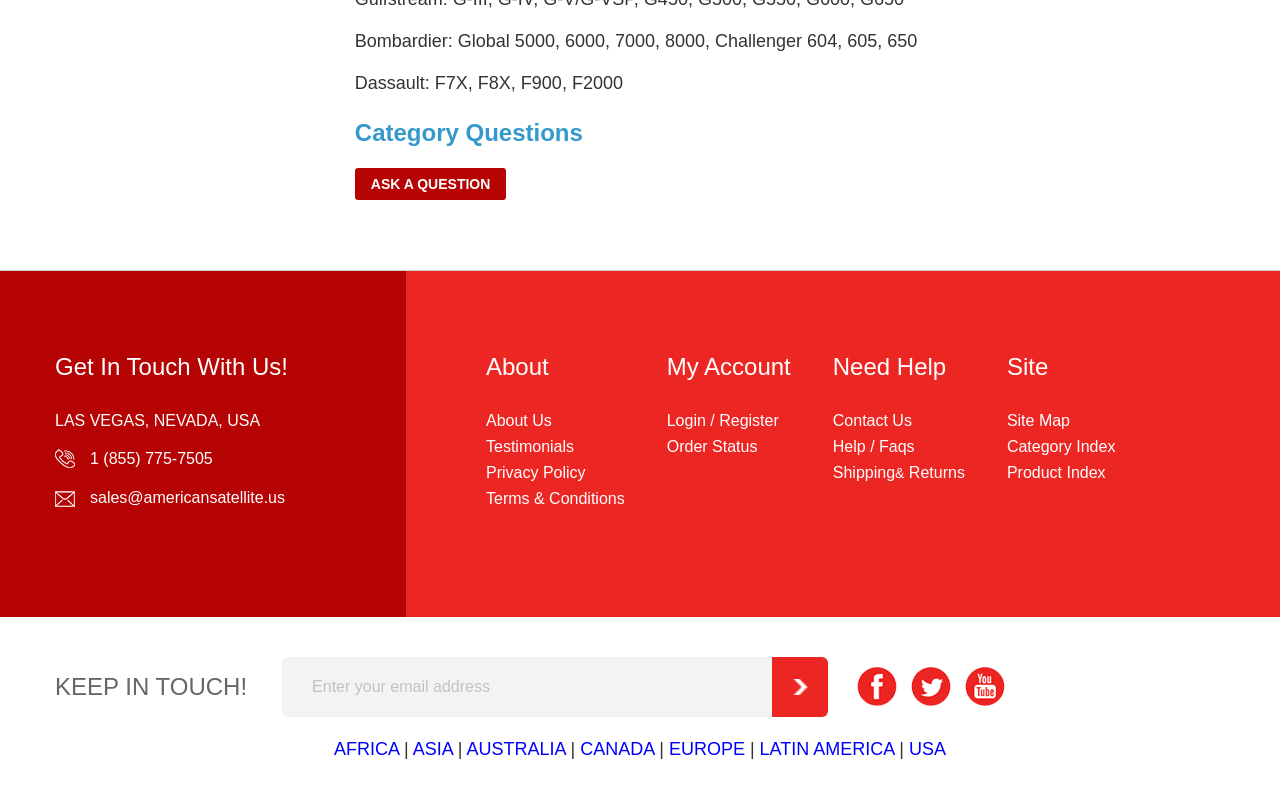Using the details in the image, give a detailed response to the question below:
How can I contact the company?

The webpage provides multiple ways to contact the company, including a phone number (1 (855) 775-7505), an email address (sales@americansatellite.us), and a 'Contact Us' link, which can be found in the 'Get In Touch With Us!' section.